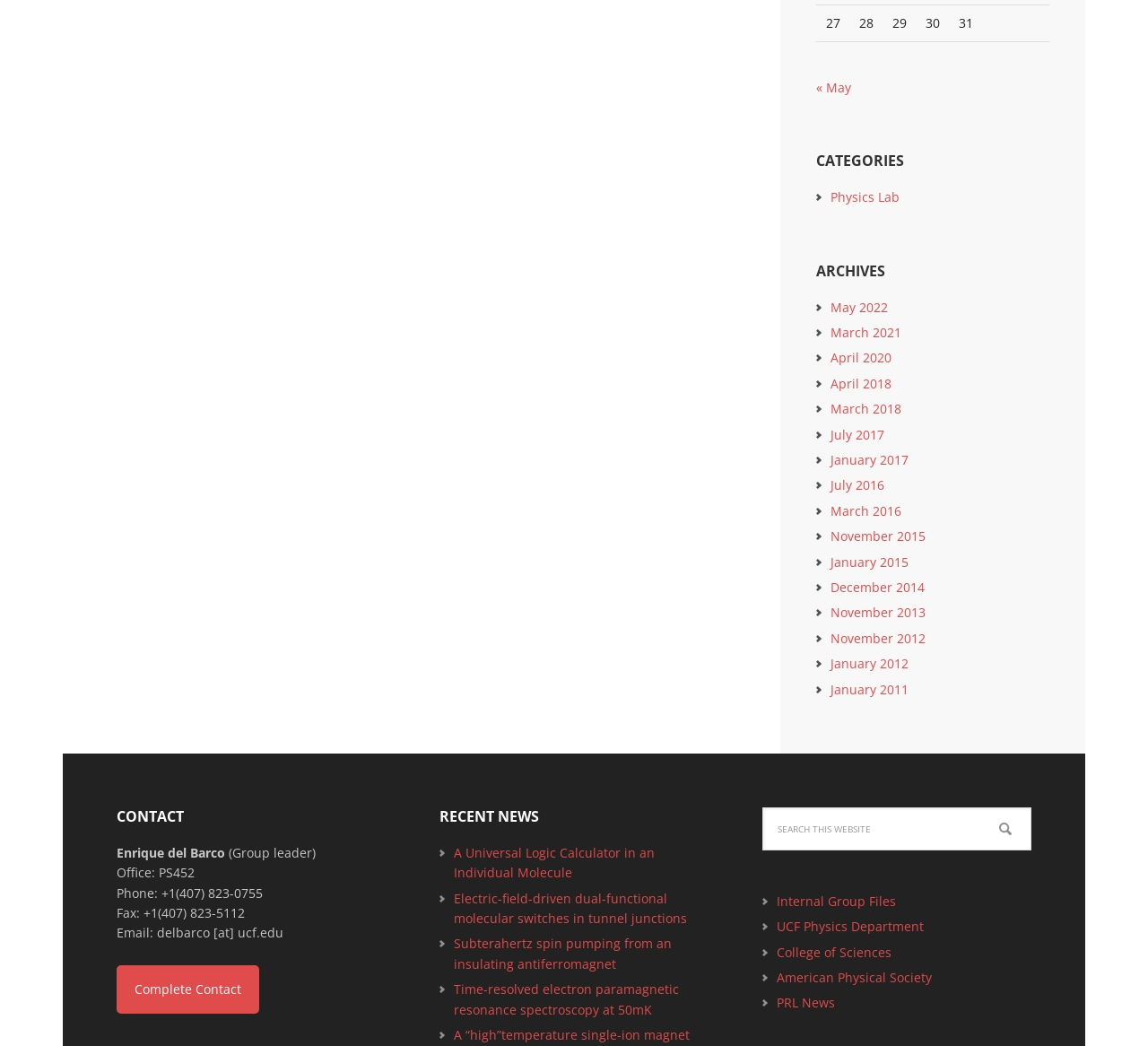What is the phone number of Enrique del Barco?
From the screenshot, supply a one-word or short-phrase answer.

+1(407) 823-0755